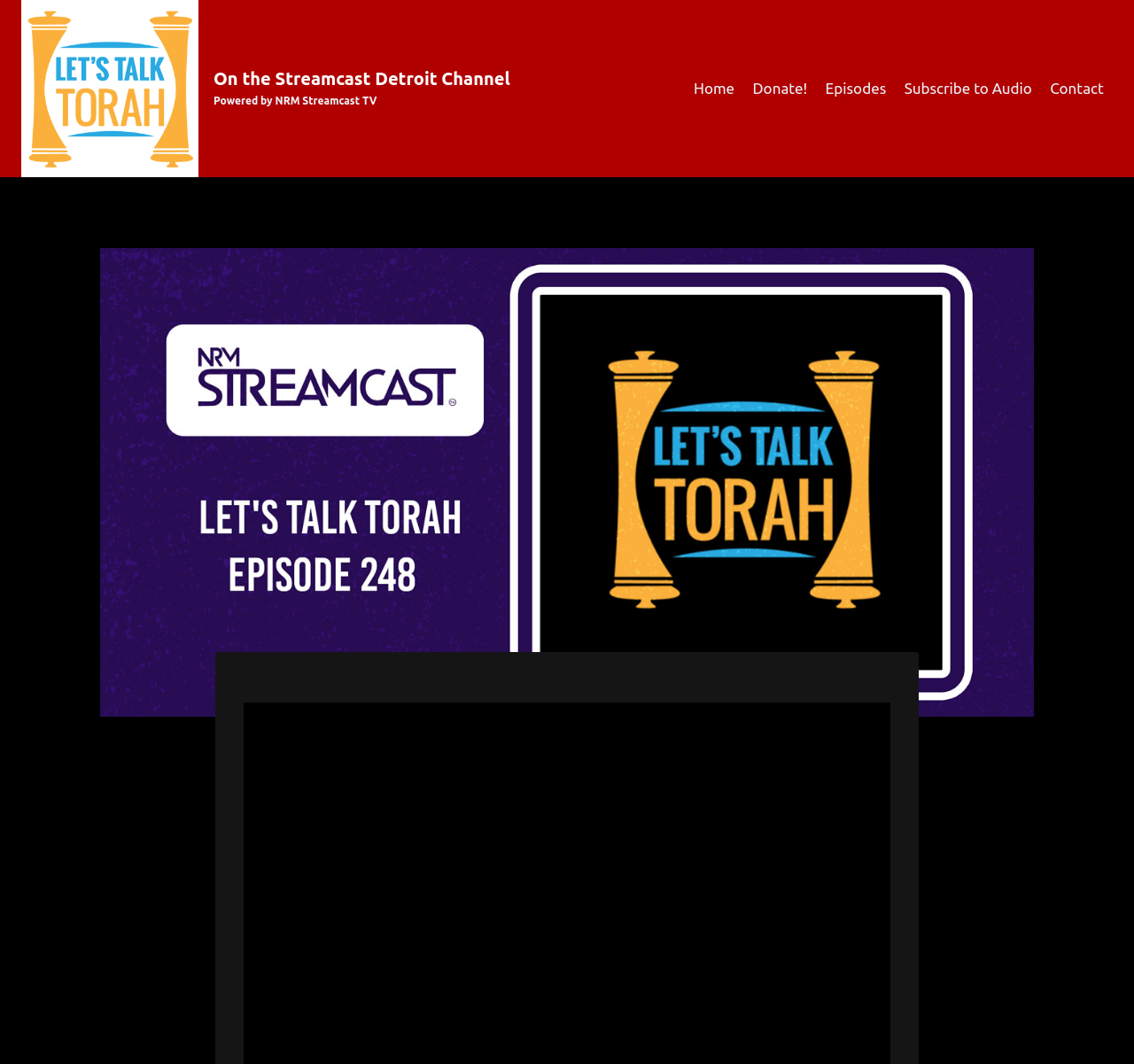How many elements are there at the top of the webpage?
Look at the image and construct a detailed response to the question.

I counted the number of elements at the top of the webpage, which are the link 'On the Streamcast Detroit Channel' and the image 'On the Streamcast Detroit Channel', totaling 2 elements.